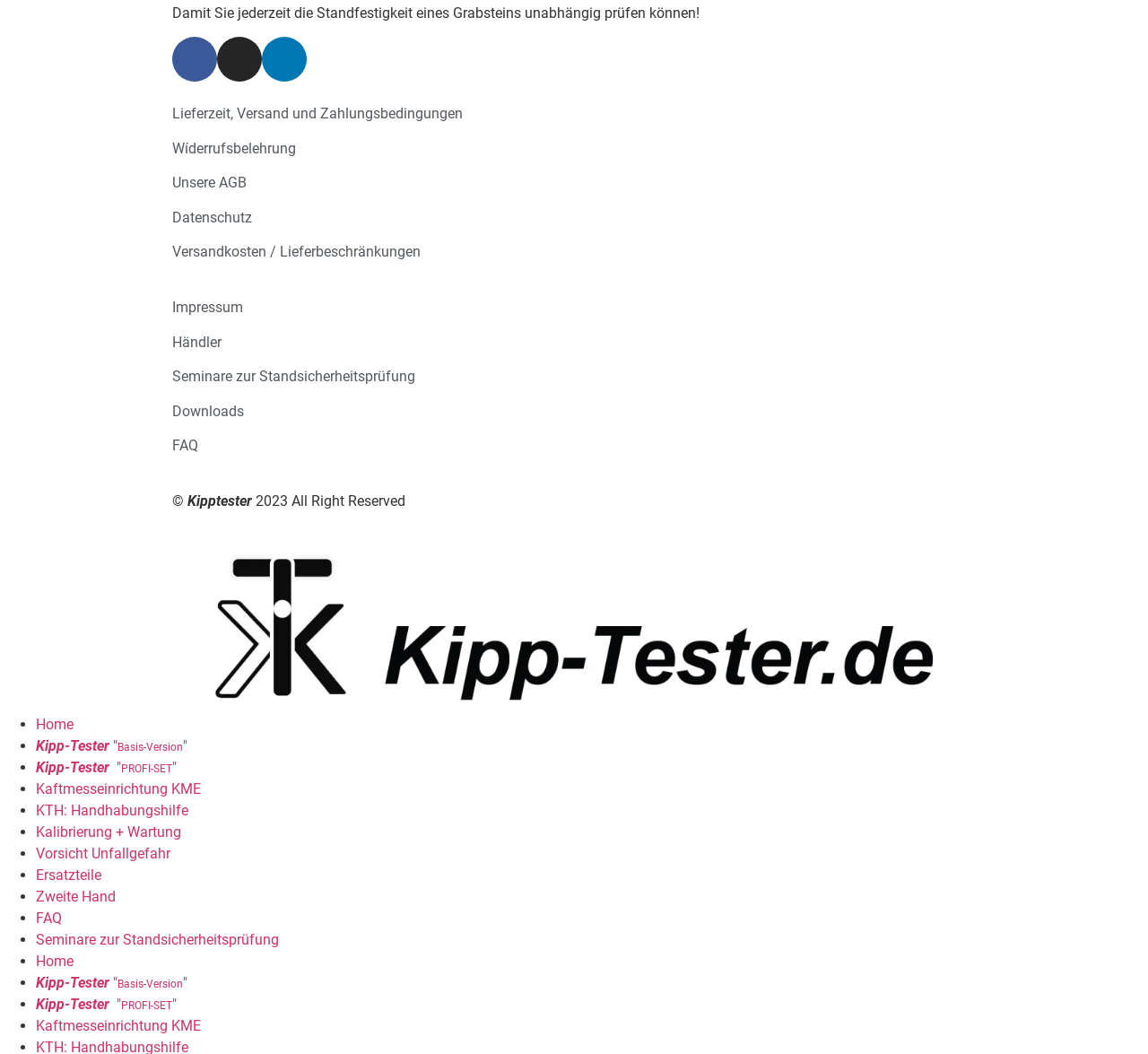How many social media links are available?
Refer to the image and give a detailed response to the question.

I counted the number of social media links available on the webpage, which are Facebook, Instagram, and Linkedin, so the answer is 3.